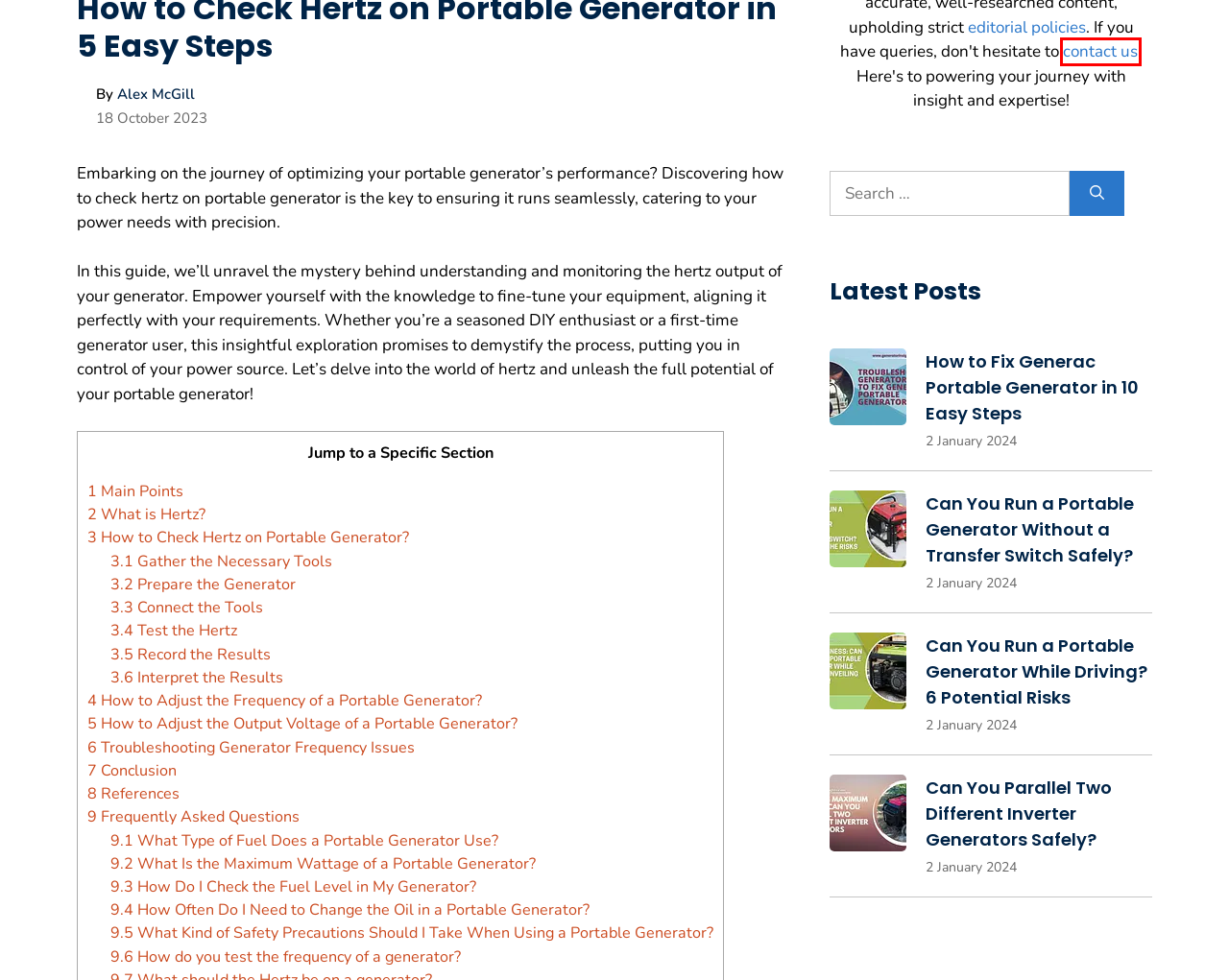You have a screenshot of a webpage with a red bounding box around an element. Select the webpage description that best matches the new webpage after clicking the element within the red bounding box. Here are the descriptions:
A. Samuel Smith - Generator Insights
B. Contact Us - Generator Insights
C. Discover Can You Run A Portable Generator While Driving 2024 GI
D. Can You Parallel Two Different Inverter Generators Now 2024 GI
E. Solar Generators - Generator Insights
F. Can You Run A Portable Generator Without A Transfer Switch 2024 GI
G. Editorial Policy | Our Commitment To Quality Content - GeneratorInsights.com
H. How To Fix Generac Portable Generator - Ultimate Guide 2024 GI

B